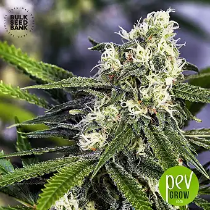Convey a detailed narrative of what is depicted in the image.

The image showcases a lush cannabis plant displaying densely packed buds, featuring prominent white trichomes and vibrant green leaves. This particular strain is linked to the Bulk Seed Bank, emphasizing its premium quality. The plant appears to be in full bloom, suggesting potency and optimal growth conditions, highlighted by the presence of delicate white pistils. The branding in the bottom corner indicates a partnership with Pev Grow, further suggesting that this strain is not just any ordinary variety, but one that is carefully cultivated and marketed for both enthusiasts and growers. The intricate details of the buds and leaves illustrate the beauty and complexity of cannabis cultivation.